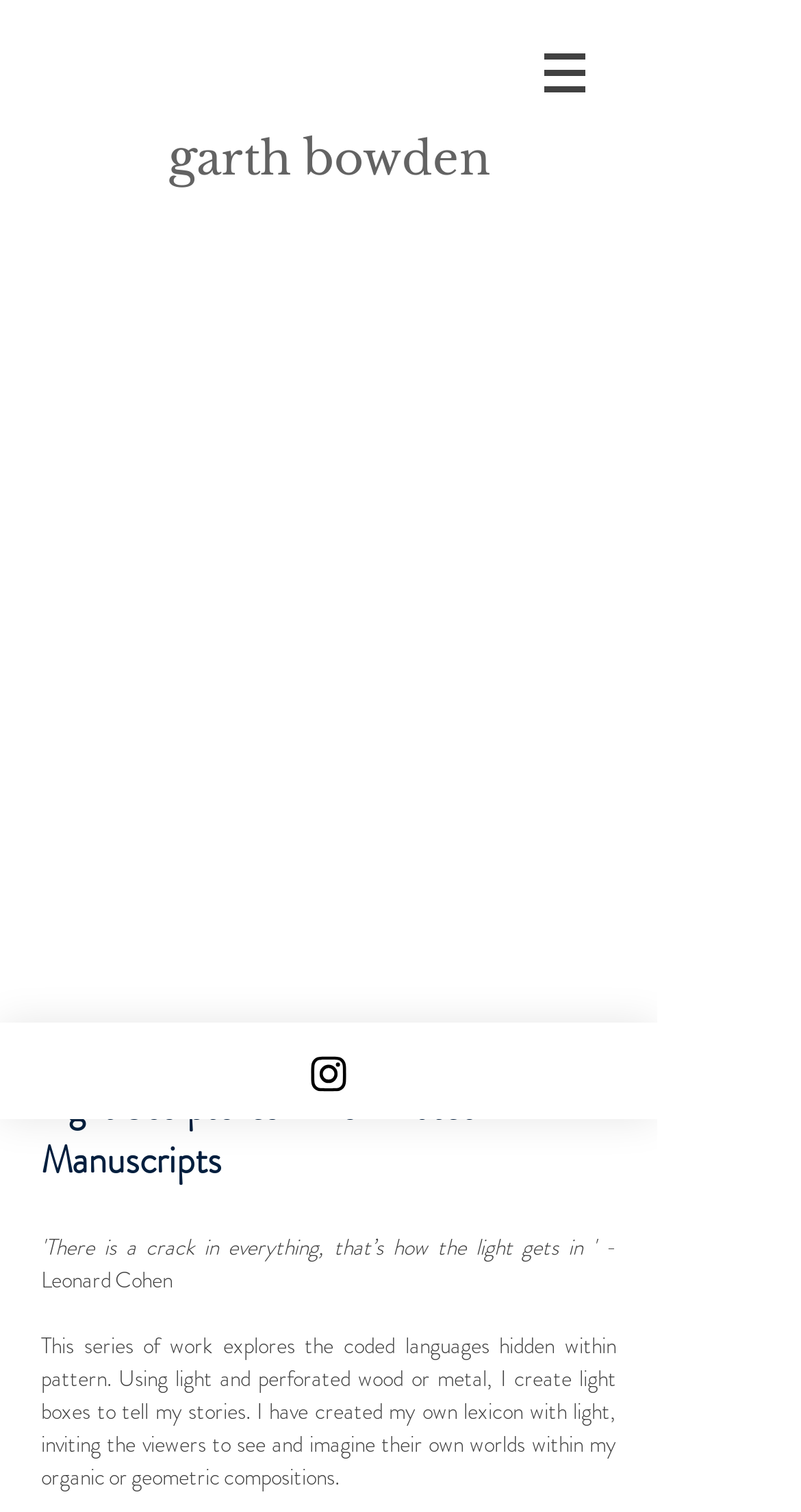Answer the following in one word or a short phrase: 
What is the medium used in the artwork?

Wood or metal